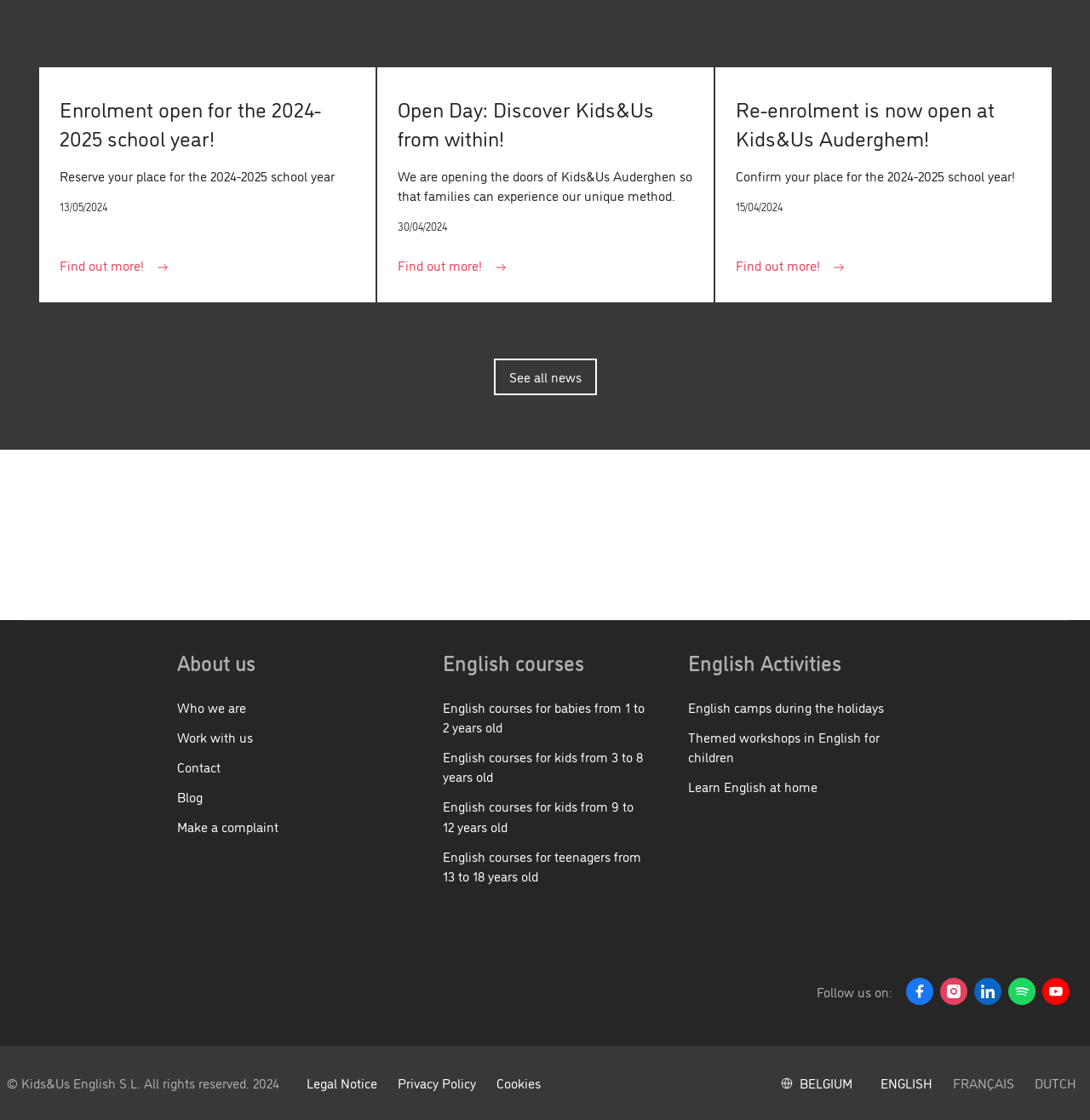Determine the bounding box coordinates of the area to click in order to meet this instruction: "Find out more about Open Day".

[0.364, 0.228, 0.464, 0.245]